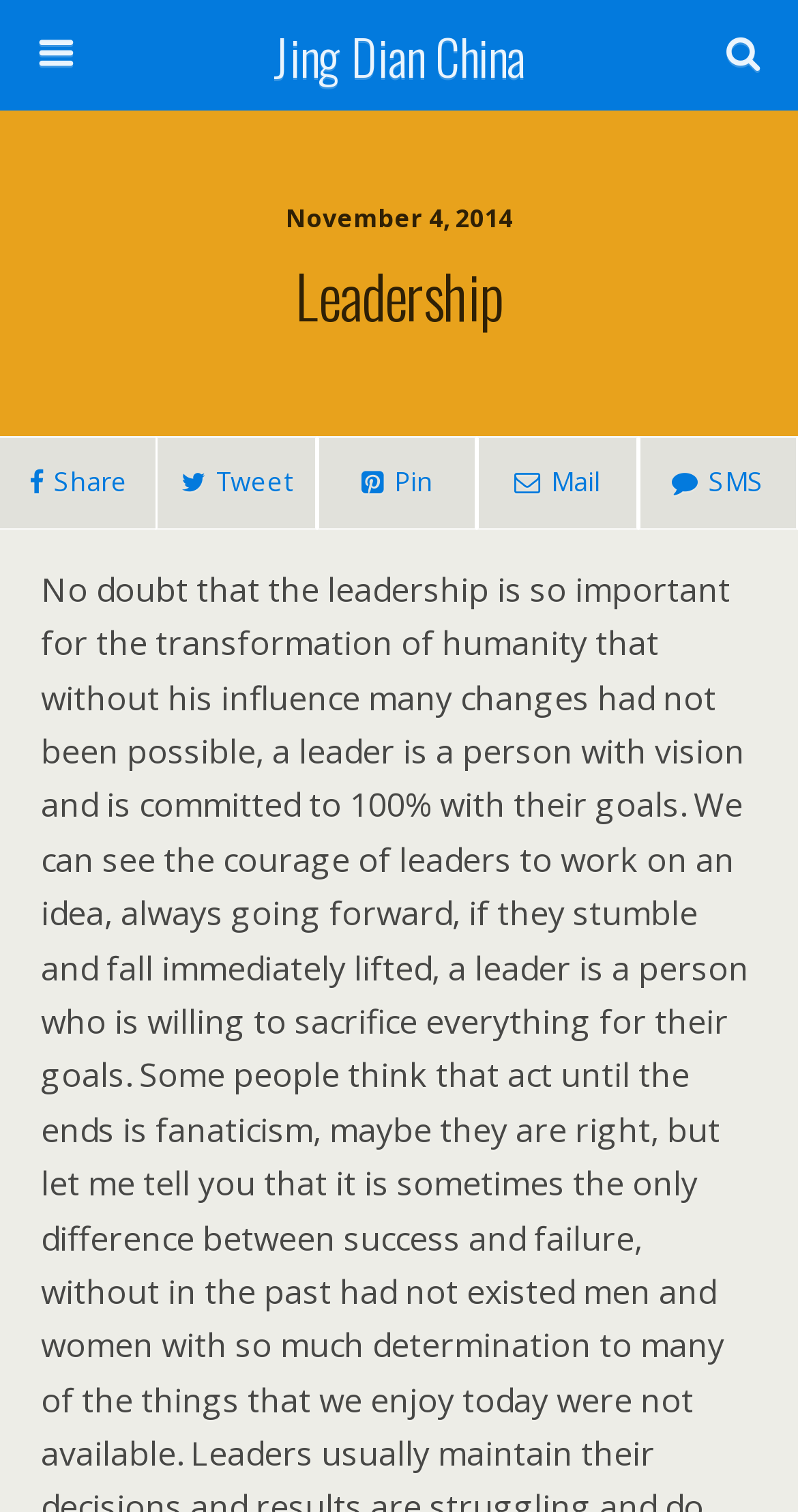Locate the bounding box coordinates for the element described below: "Jing Dian China". The coordinates must be four float values between 0 and 1, formatted as [left, top, right, bottom].

[0.16, 0.0, 0.84, 0.073]